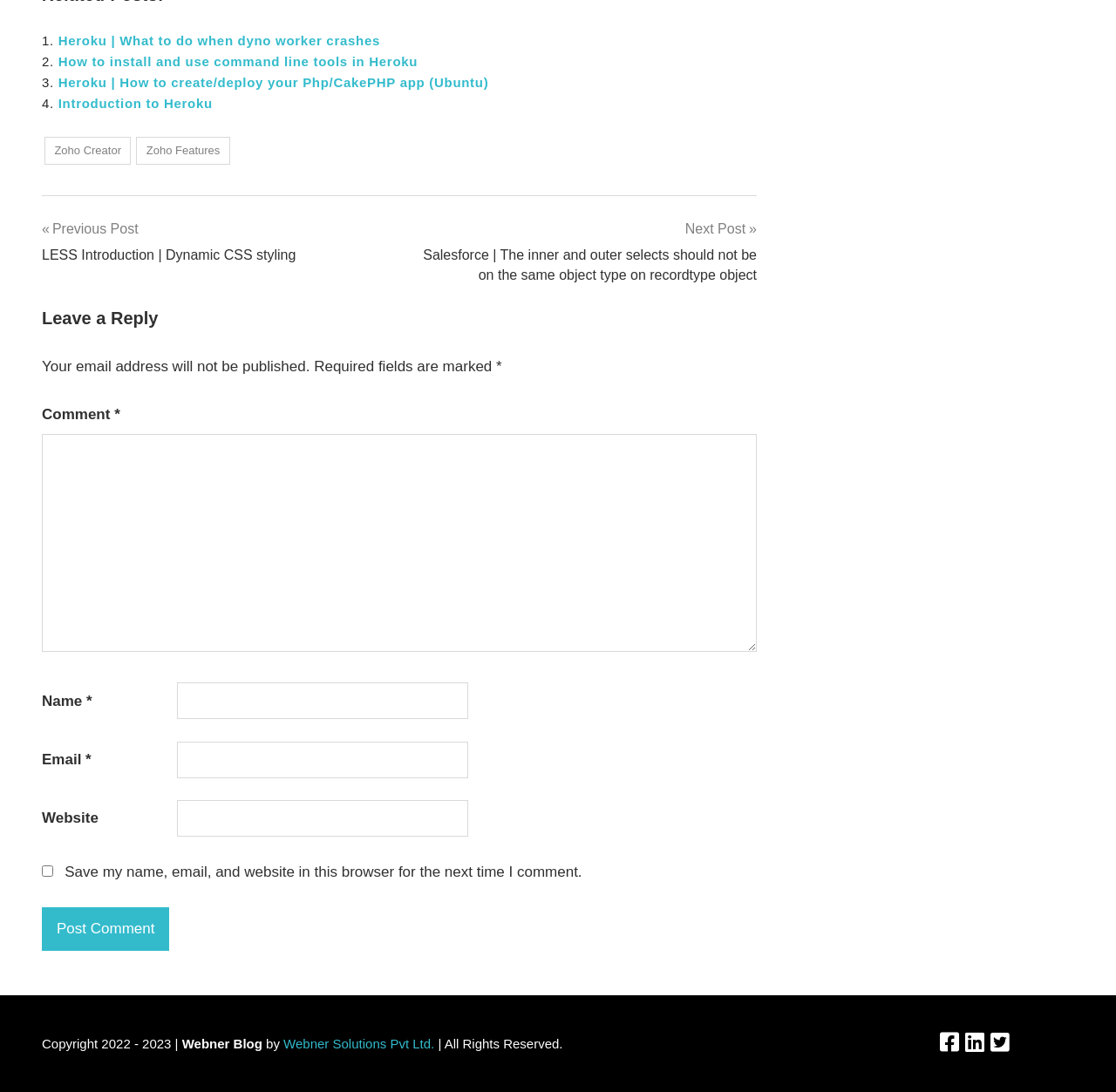Please locate the bounding box coordinates of the element that should be clicked to complete the given instruction: "Click on the '«Previous Post' link".

[0.038, 0.199, 0.265, 0.259]